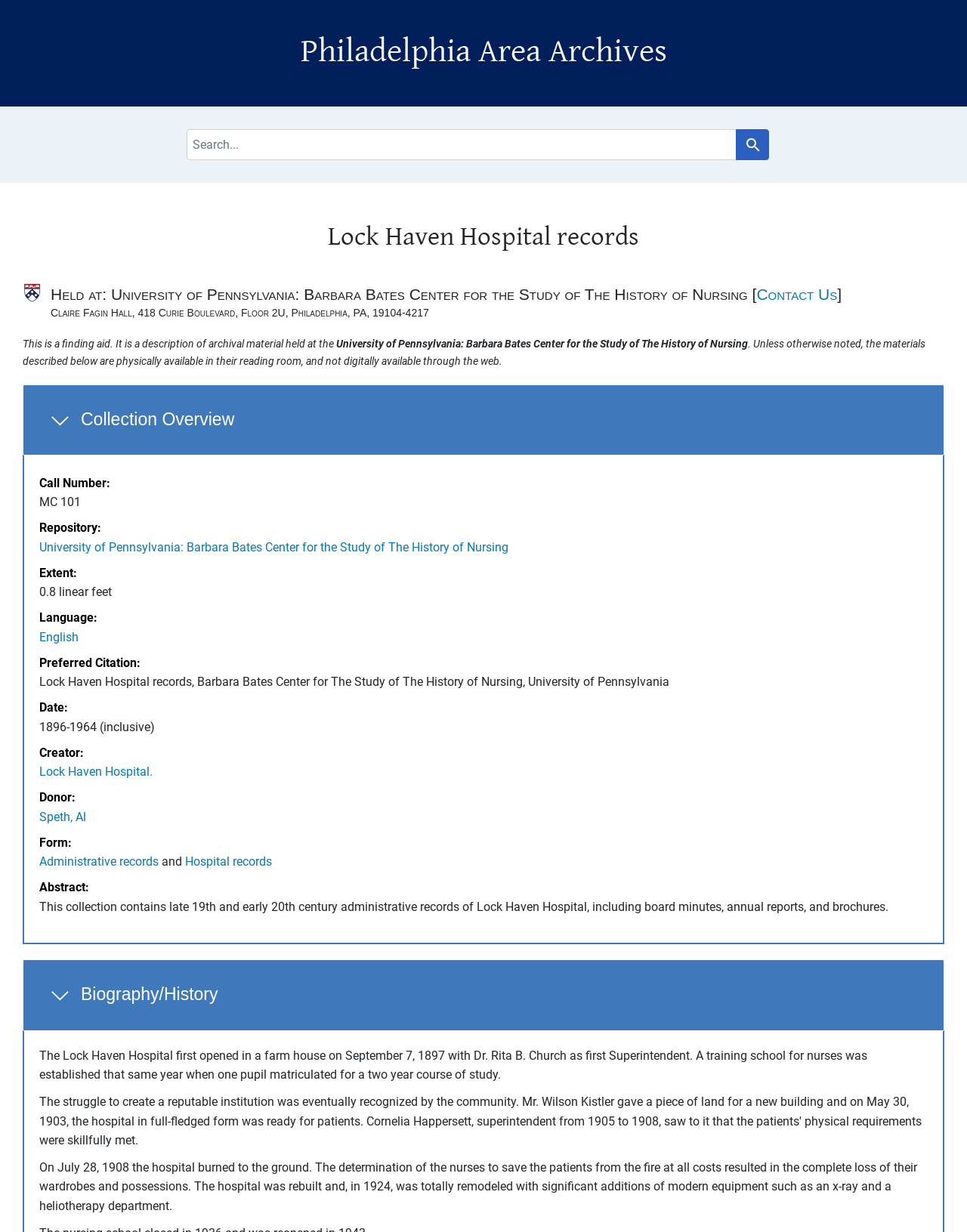Determine the bounding box coordinates of the element that should be clicked to execute the following command: "Read biography and history".

[0.023, 0.779, 0.977, 0.837]